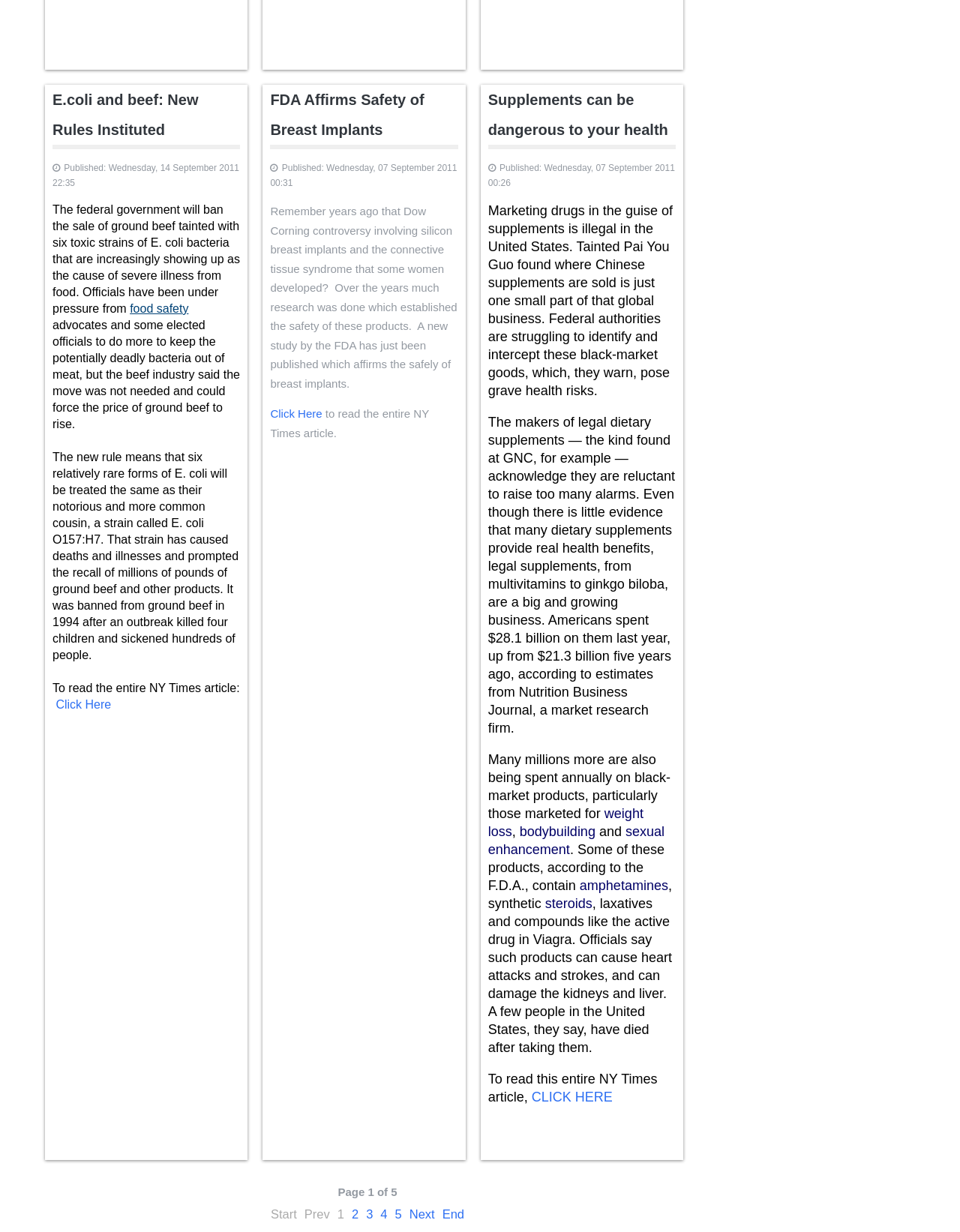Identify the bounding box coordinates of the region that needs to be clicked to carry out this instruction: "Click on the link about food safety". Provide these coordinates as four float numbers ranging from 0 to 1, i.e., [left, top, right, bottom].

[0.135, 0.245, 0.196, 0.256]